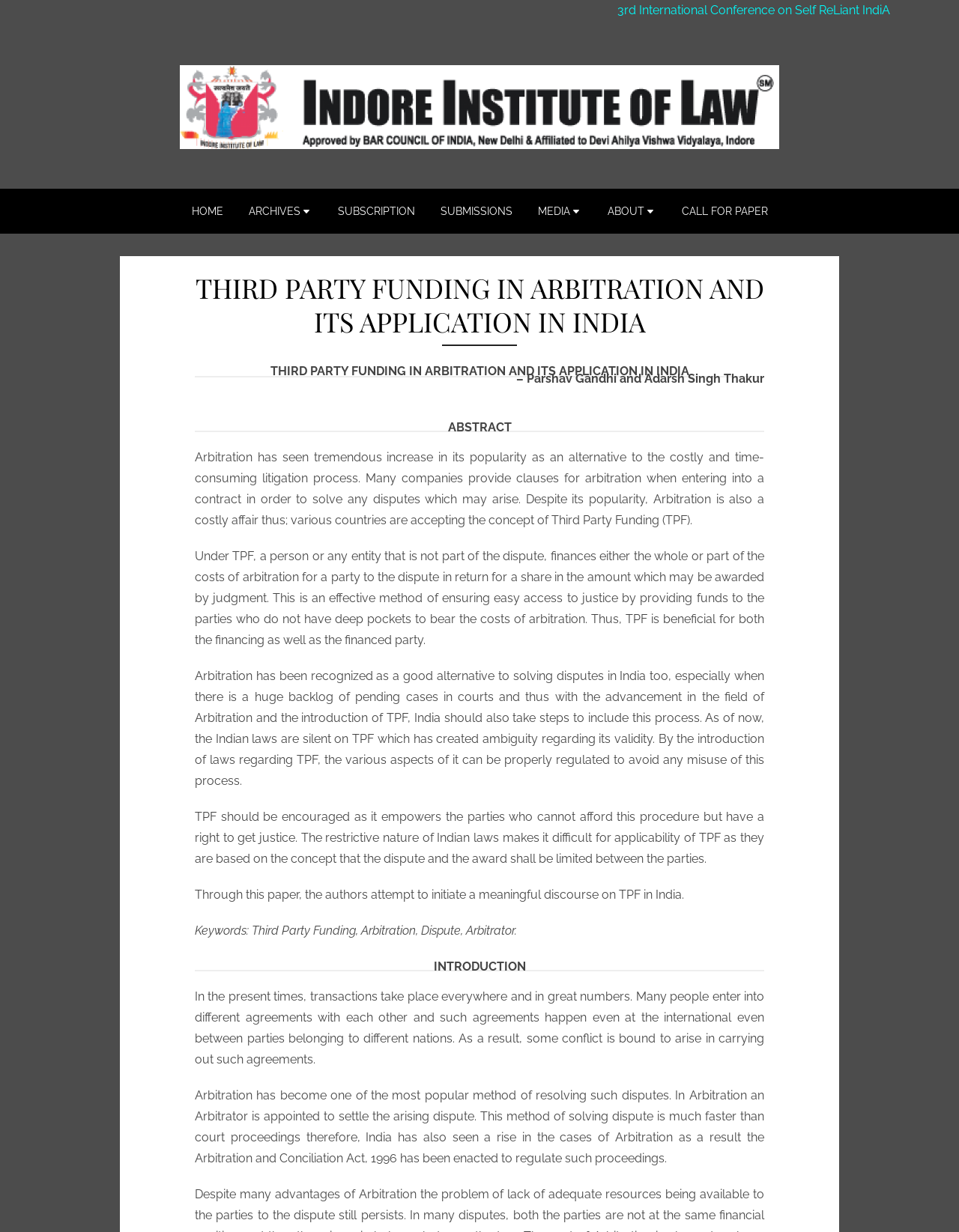Answer the question with a brief word or phrase:
What is the current status of laws regarding Third Party Funding in India?

Silent